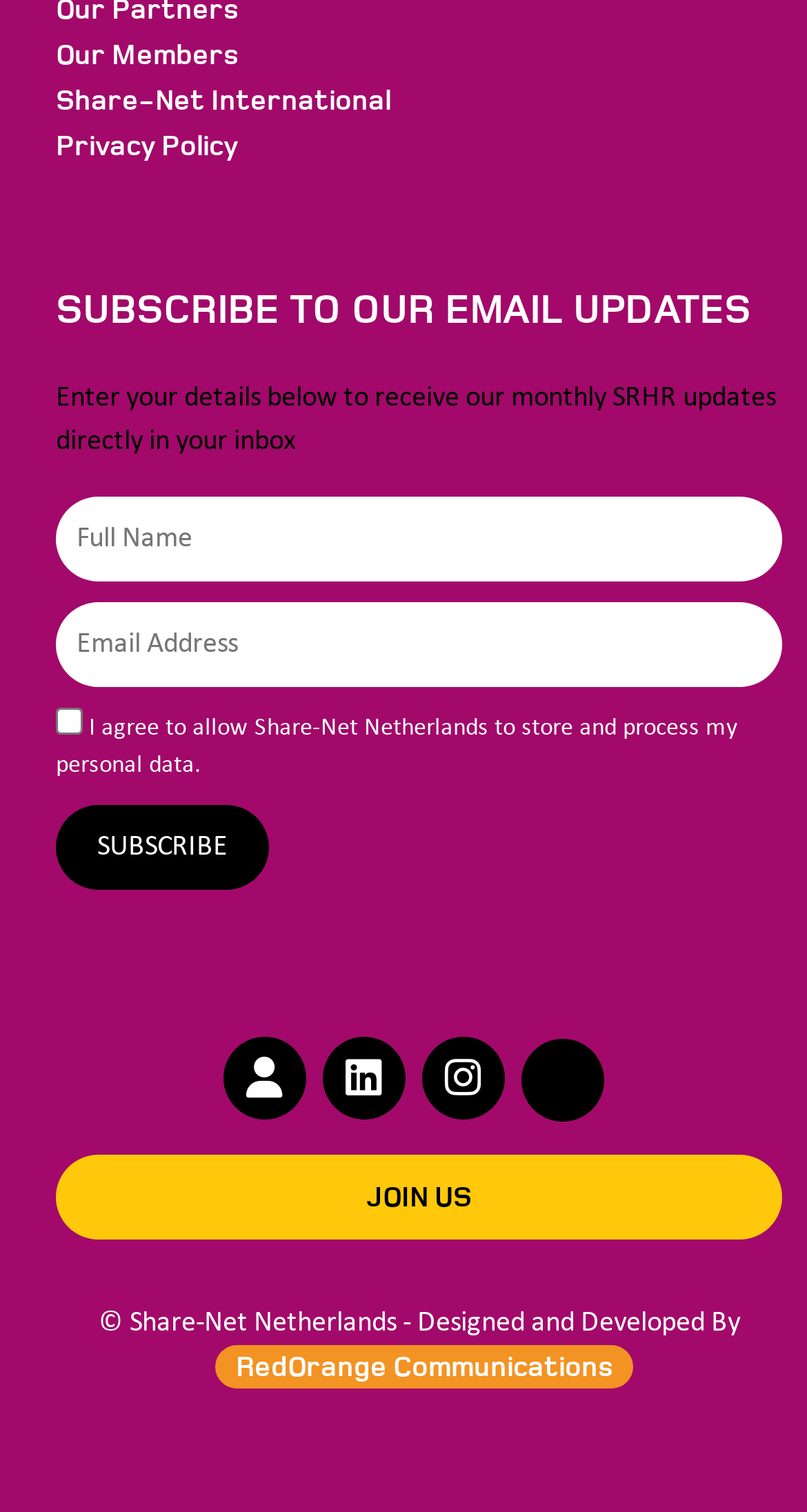Identify the bounding box coordinates for the element you need to click to achieve the following task: "Enter your full name". The coordinates must be four float values ranging from 0 to 1, formatted as [left, top, right, bottom].

[0.069, 0.328, 0.969, 0.384]